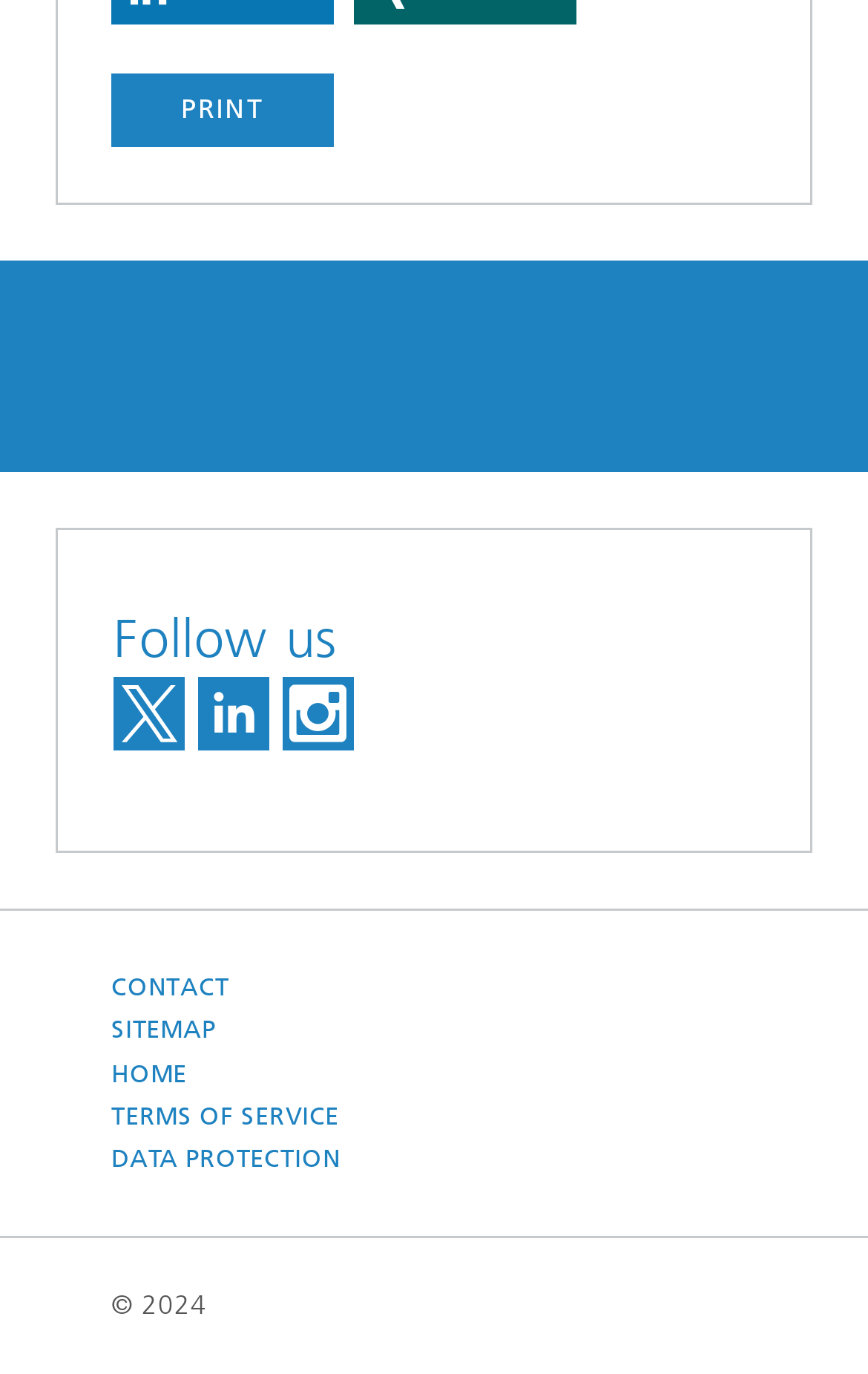Given the element description: "Home", predict the bounding box coordinates of the UI element it refers to, using four float numbers between 0 and 1, i.e., [left, top, right, bottom].

[0.128, 0.766, 0.216, 0.797]